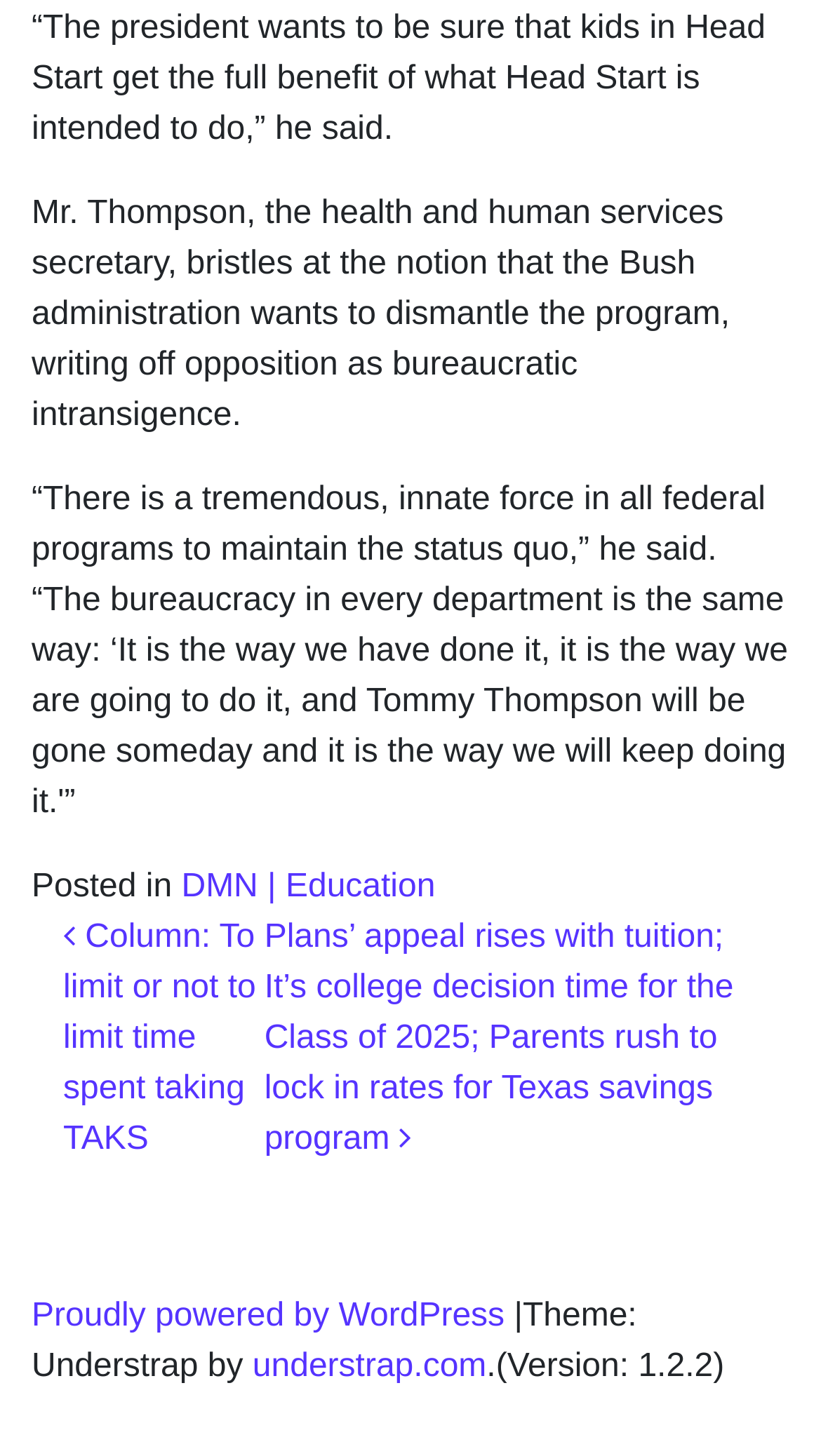Extract the bounding box coordinates for the UI element described by the text: "DMN | Education". The coordinates should be in the form of [left, top, right, bottom] with values between 0 and 1.

[0.221, 0.597, 0.53, 0.621]